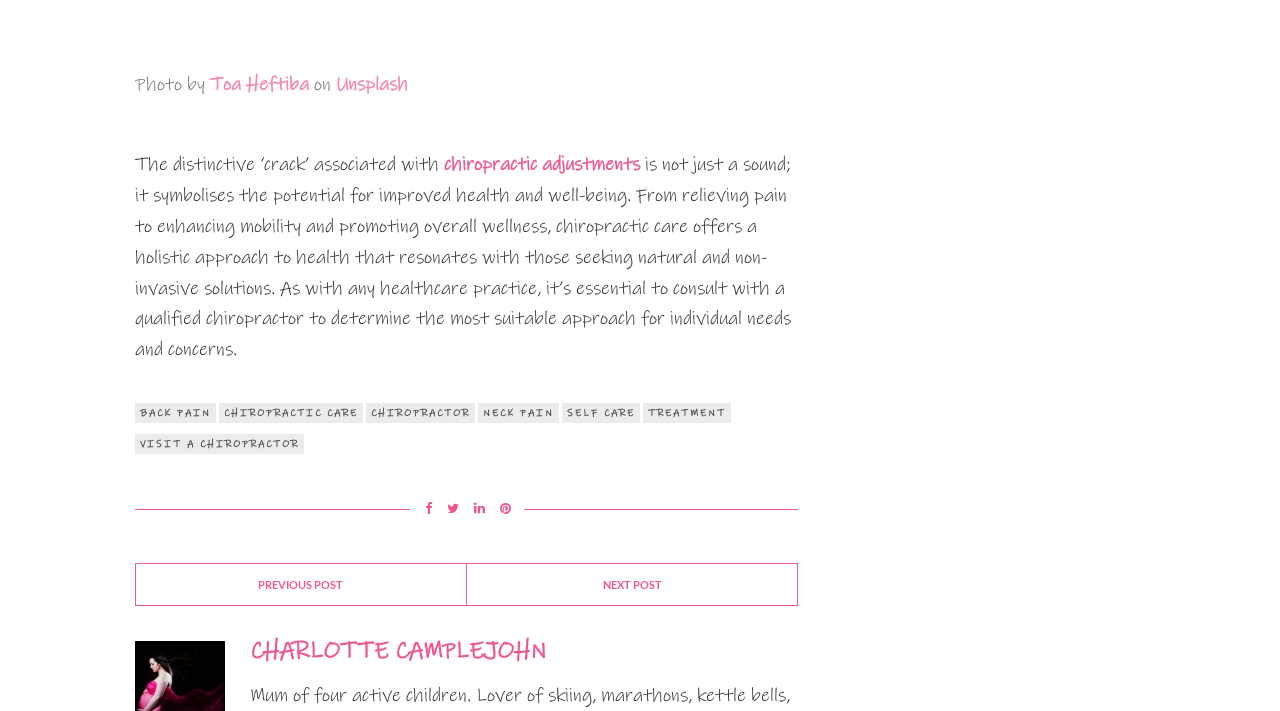What is the purpose of visiting a chiropractor?
From the image, provide a succinct answer in one word or a short phrase.

Improved health and well-being